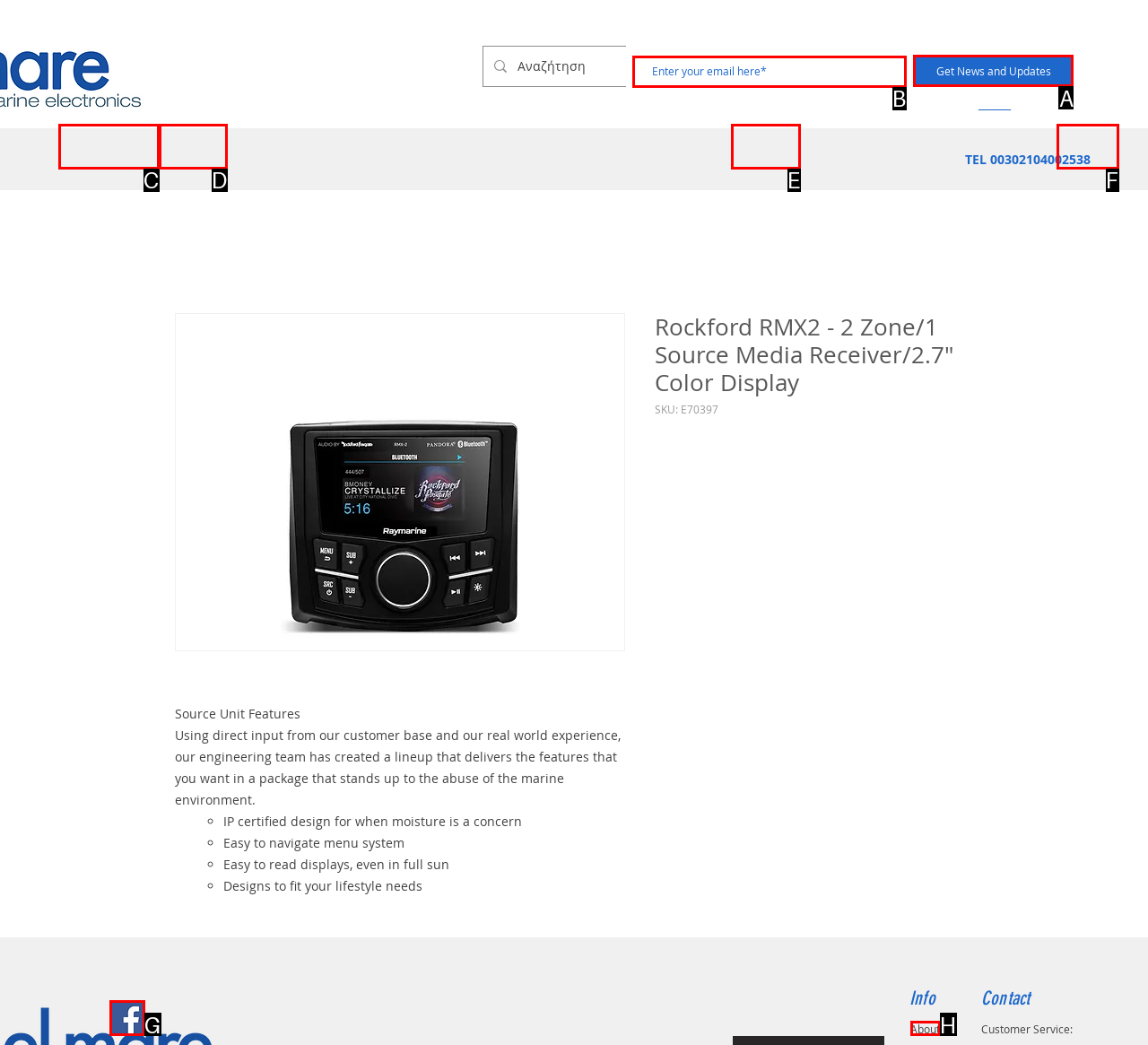To perform the task "Get news and updates", which UI element's letter should you select? Provide the letter directly.

A